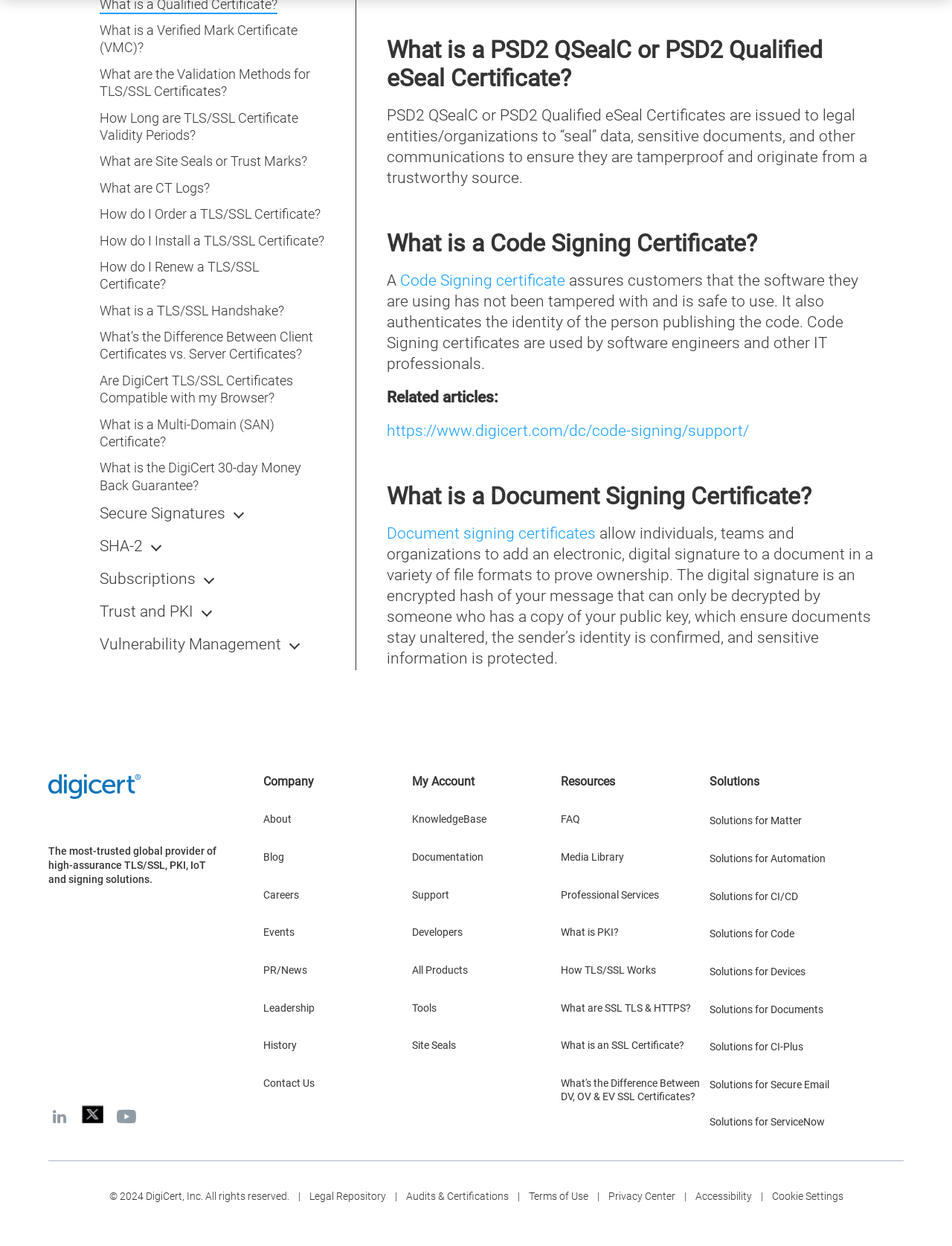Identify the bounding box coordinates for the element you need to click to achieve the following task: "View the 'Family-friendly resorts in Seattle' image". The coordinates must be four float values ranging from 0 to 1, formatted as [left, top, right, bottom].

None